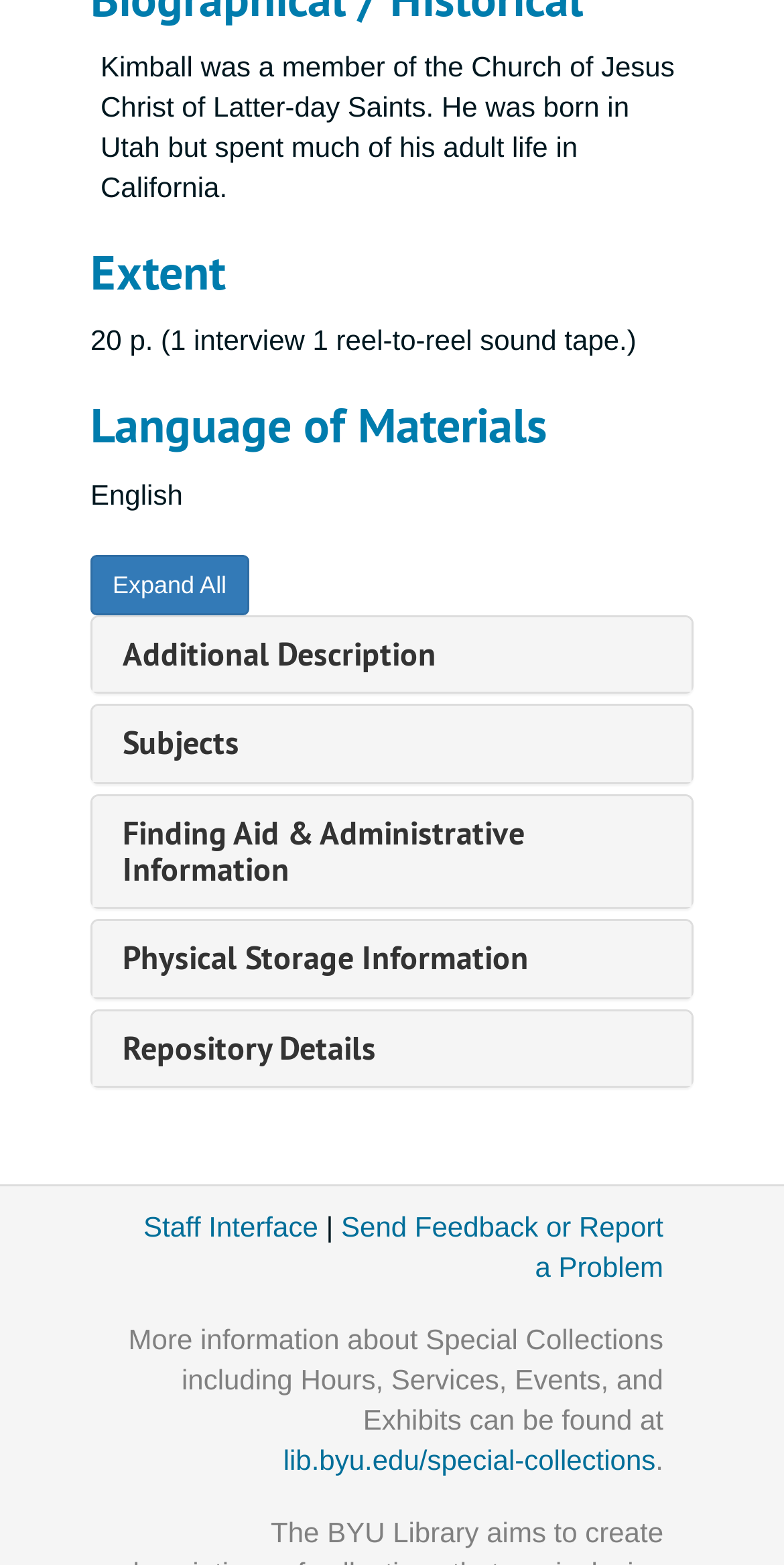Please find the bounding box coordinates in the format (top-left x, top-left y, bottom-right x, bottom-right y) for the given element description. Ensure the coordinates are floating point numbers between 0 and 1. Description: Can ExorLive use Active Directory?

None